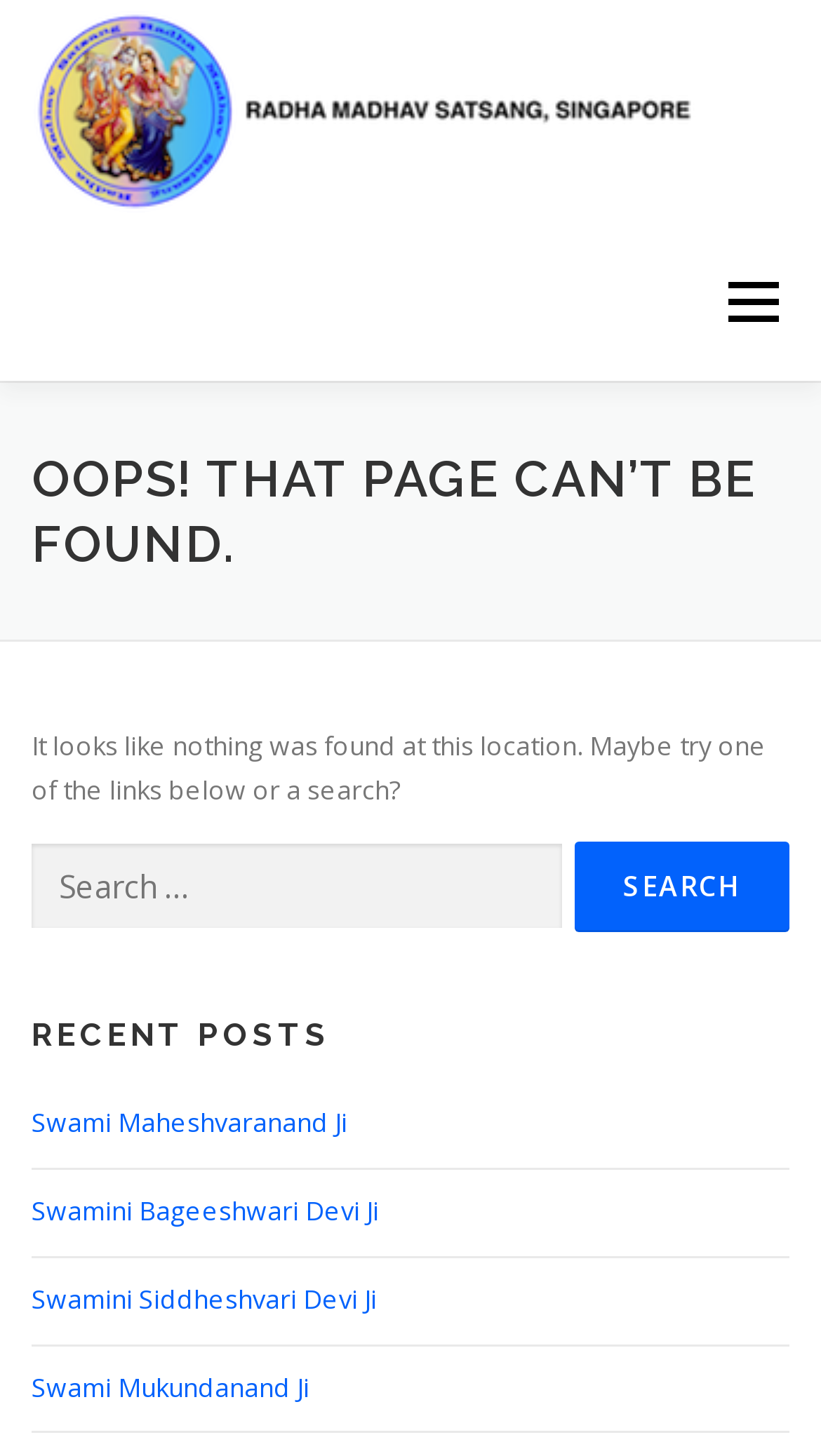Determine the bounding box of the UI element mentioned here: "alt="Radha Madhav Satsang, Singapore"". The coordinates must be in the format [left, top, right, bottom] with values ranging from 0 to 1.

[0.038, 0.063, 0.859, 0.087]